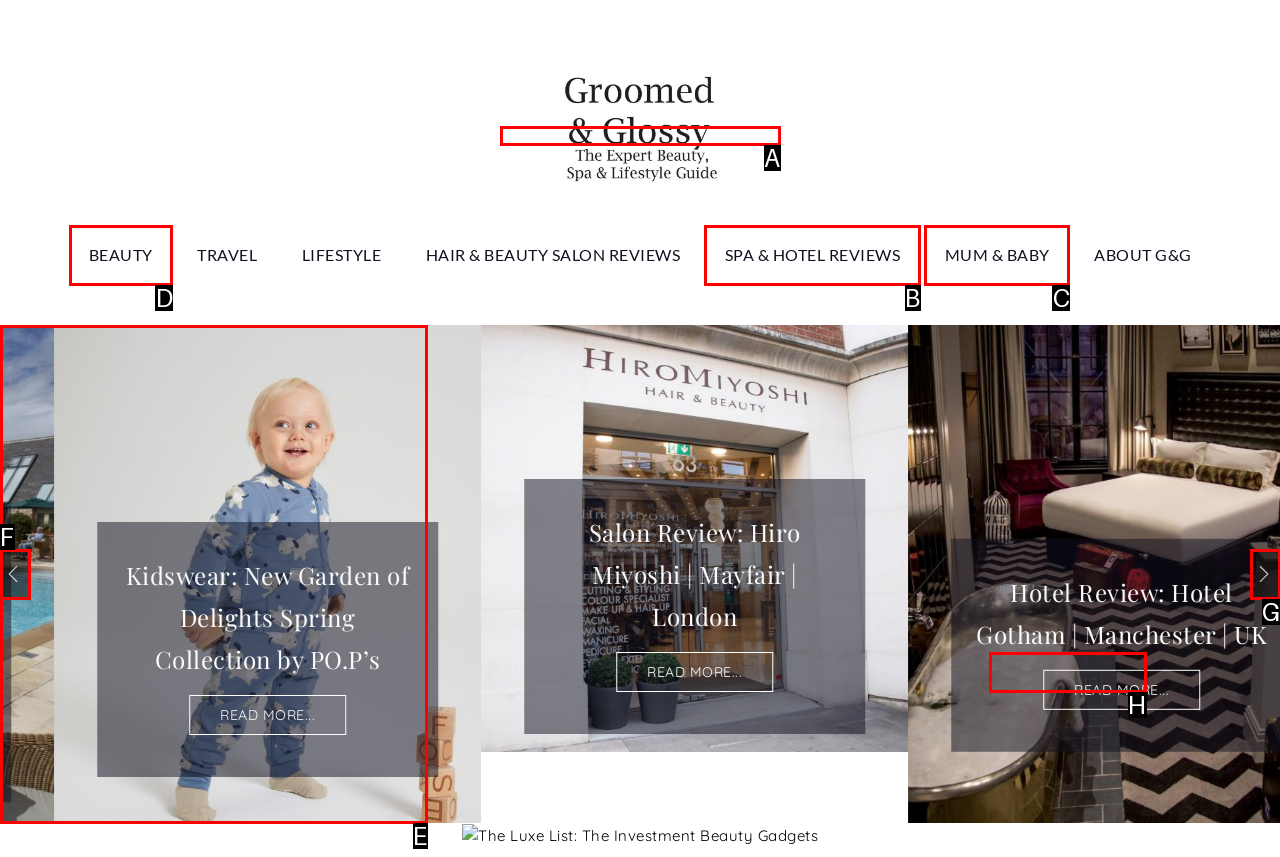Point out the letter of the HTML element you should click on to execute the task: Select the 'BEAUTY' option
Reply with the letter from the given options.

D